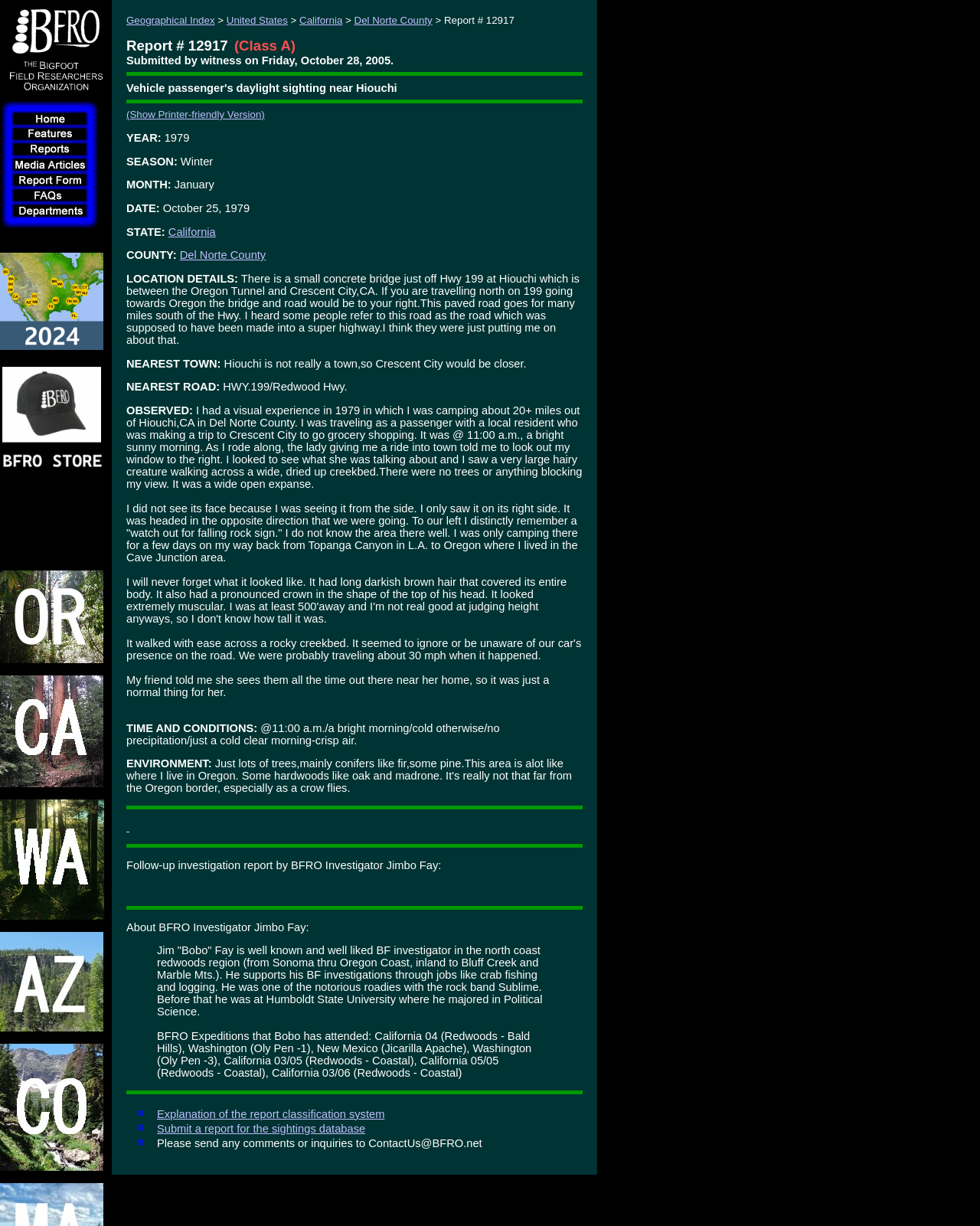What is the color of the hair of the creature? Look at the image and give a one-word or short phrase answer.

Darkish brown